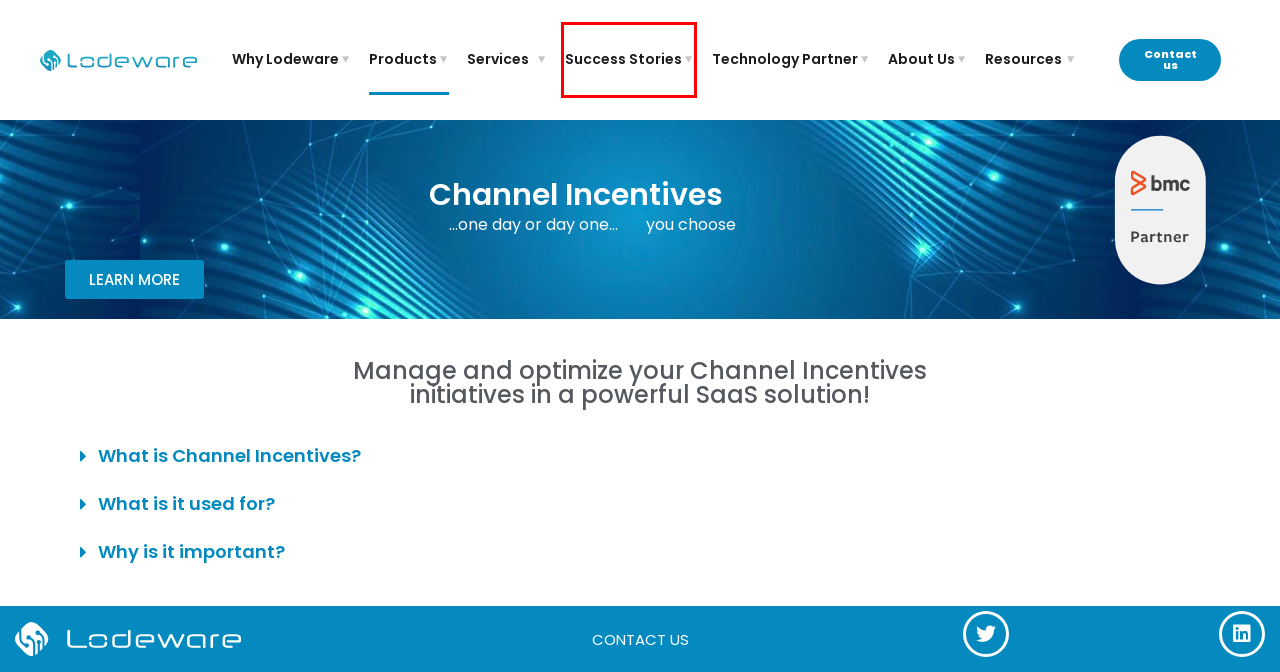You have a screenshot of a webpage with a red rectangle bounding box. Identify the best webpage description that corresponds to the new webpage after clicking the element within the red bounding box. Here are the candidates:
A. Services   - Lodeware
B. Home - Lodeware
C. PRODUCTS - Lodeware
D. Technology Partner BMC - Lodeware
E. SUCCESS STORIES - Lodeware
F. Resources - Lodeware
G. CHANNEL ENABLEMENT - Lodeware
H. WHY LODEWARE - Lodeware

E